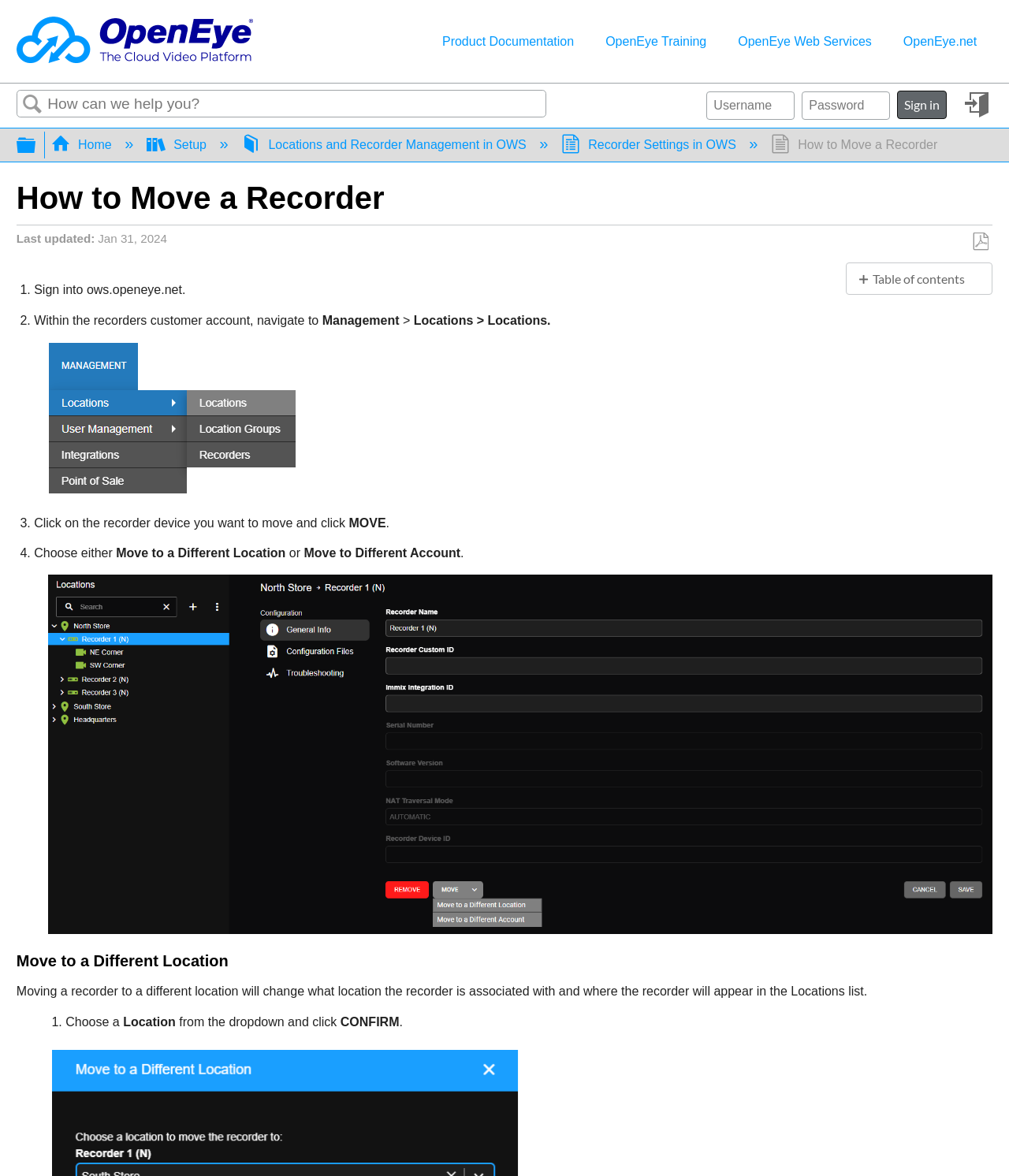From the given element description: "Recorder Settings in OWS", find the bounding box for the UI element. Provide the coordinates as four float numbers between 0 and 1, in the order [left, top, right, bottom].

[0.556, 0.117, 0.733, 0.128]